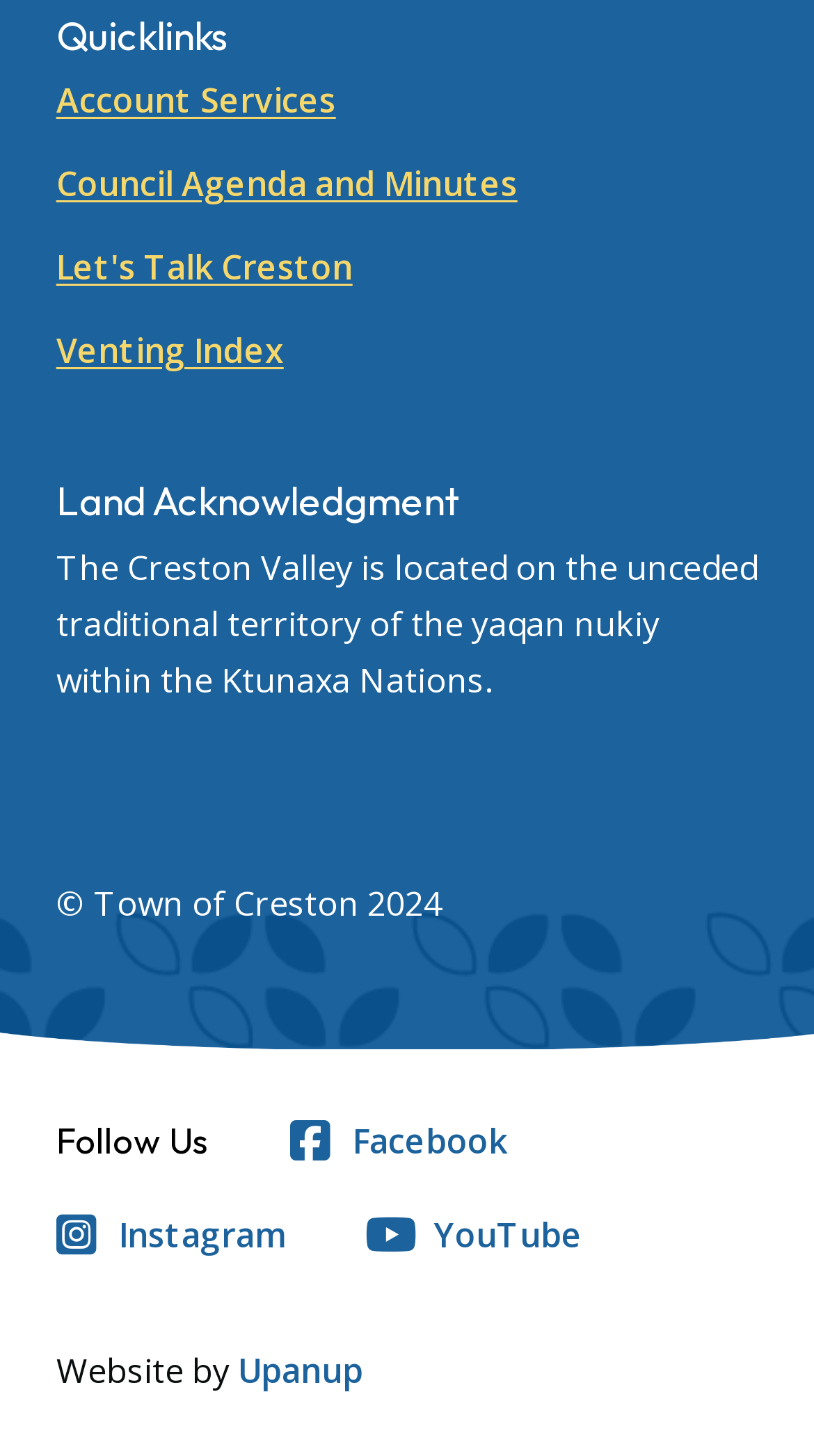Respond with a single word or phrase to the following question:
How many social media platforms are listed to follow?

3